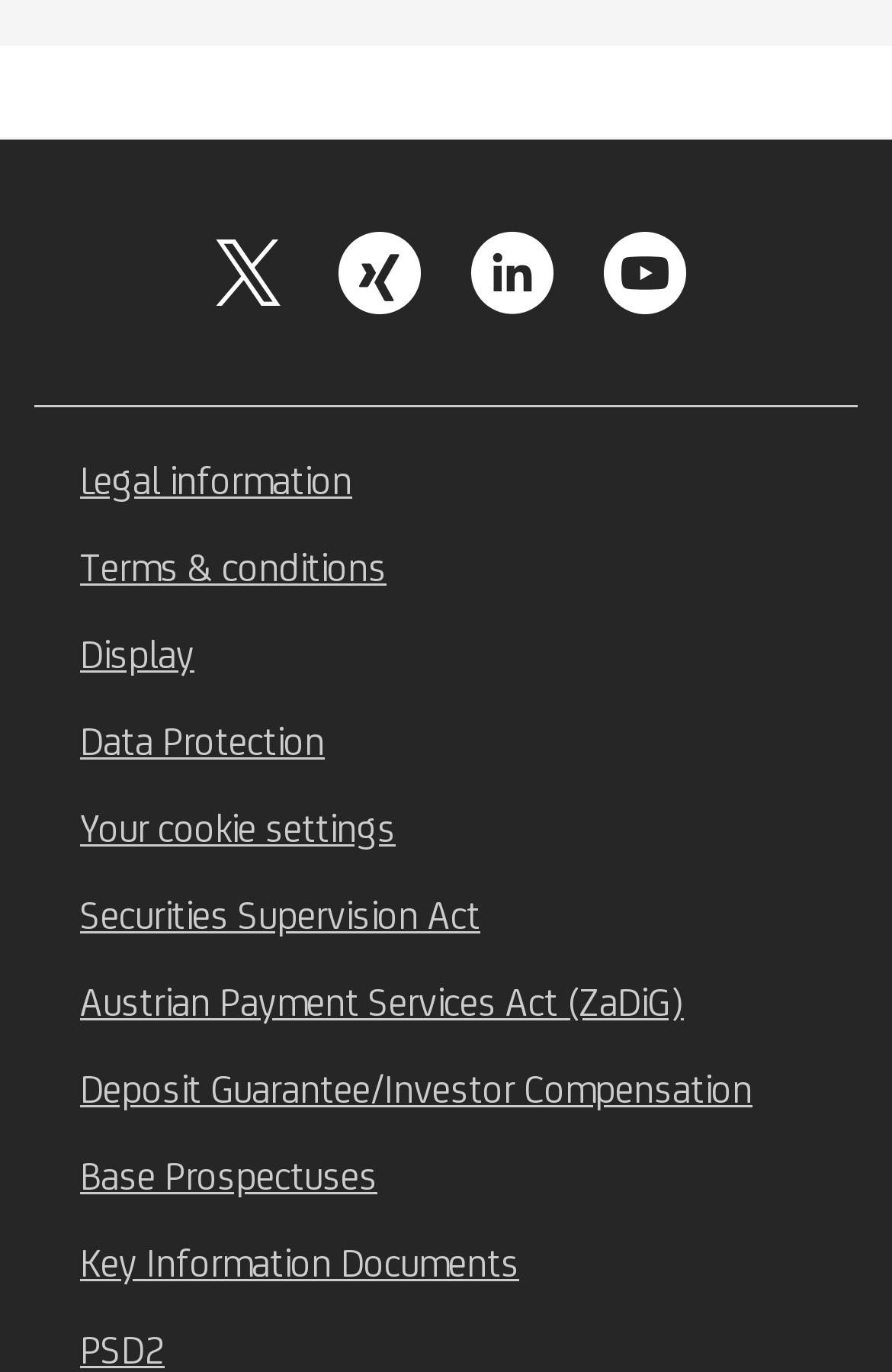How many columns of links are there on the webpage?
Please look at the screenshot and answer using one word or phrase.

2